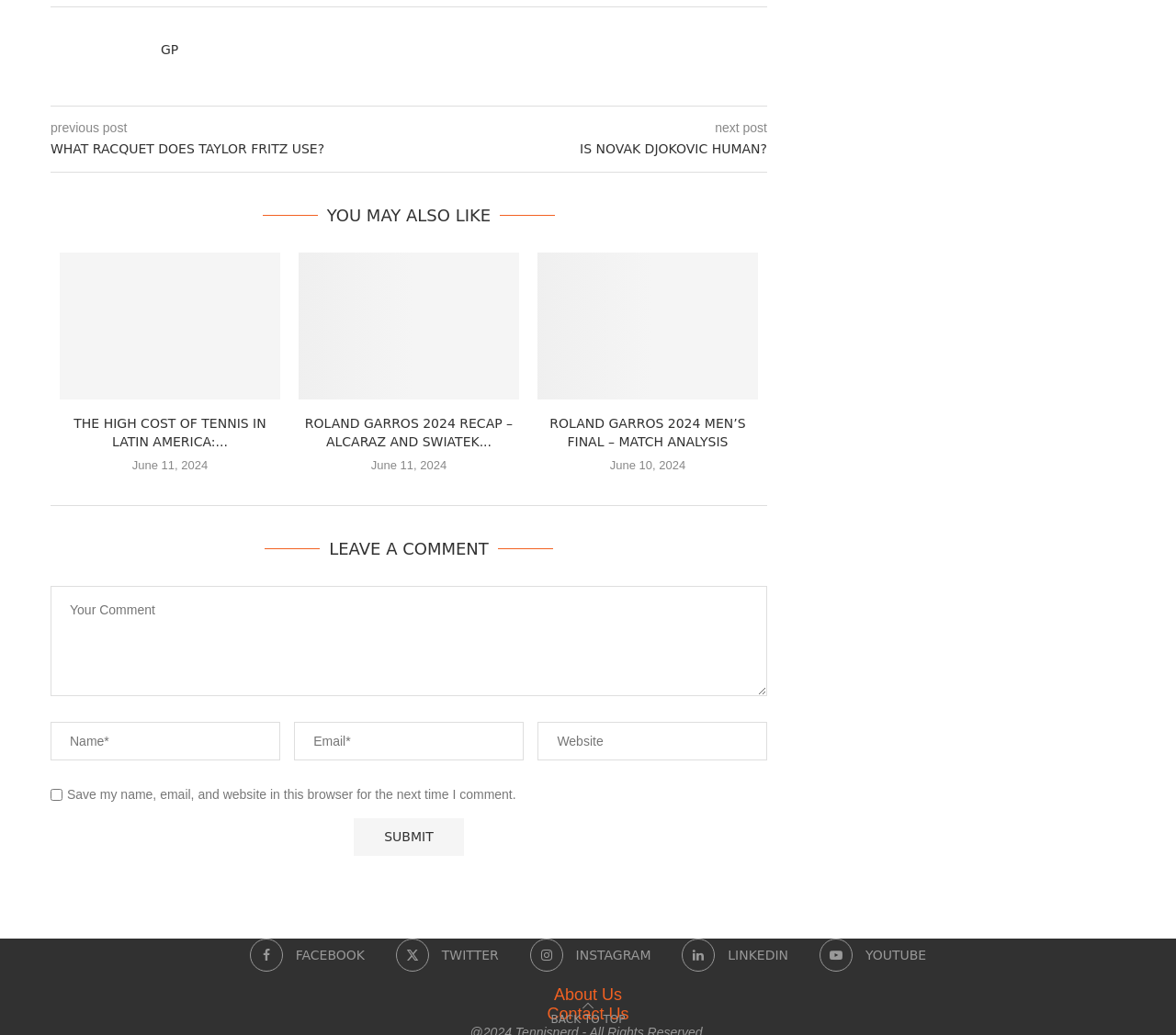Please specify the bounding box coordinates of the area that should be clicked to accomplish the following instruction: "Click on the 'WHAT RACQUET DOES TAYLOR FRITZ USE?' link". The coordinates should consist of four float numbers between 0 and 1, i.e., [left, top, right, bottom].

[0.043, 0.135, 0.348, 0.153]